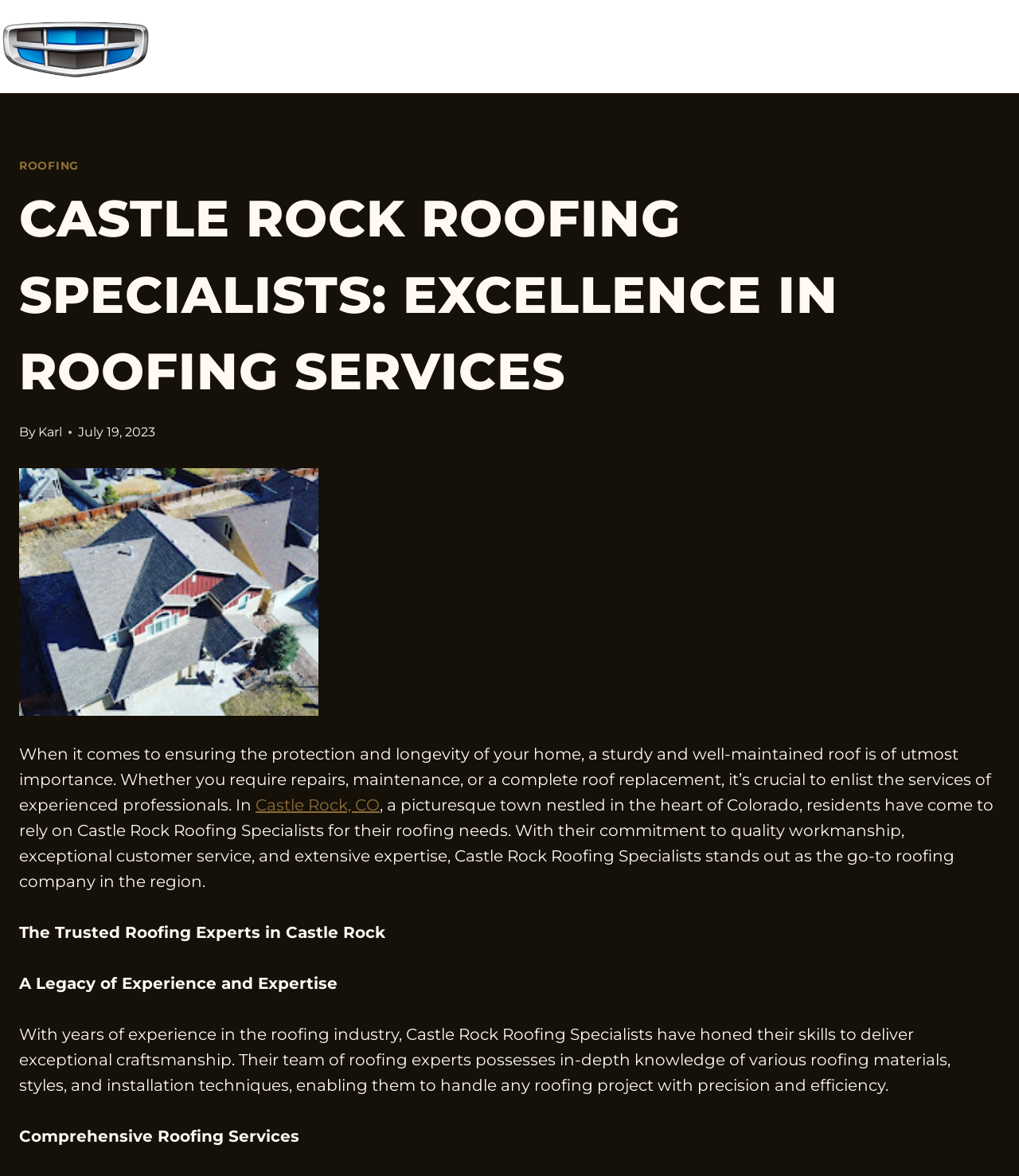Identify the bounding box of the UI element that matches this description: "Blog".

[0.932, 0.013, 1.0, 0.066]